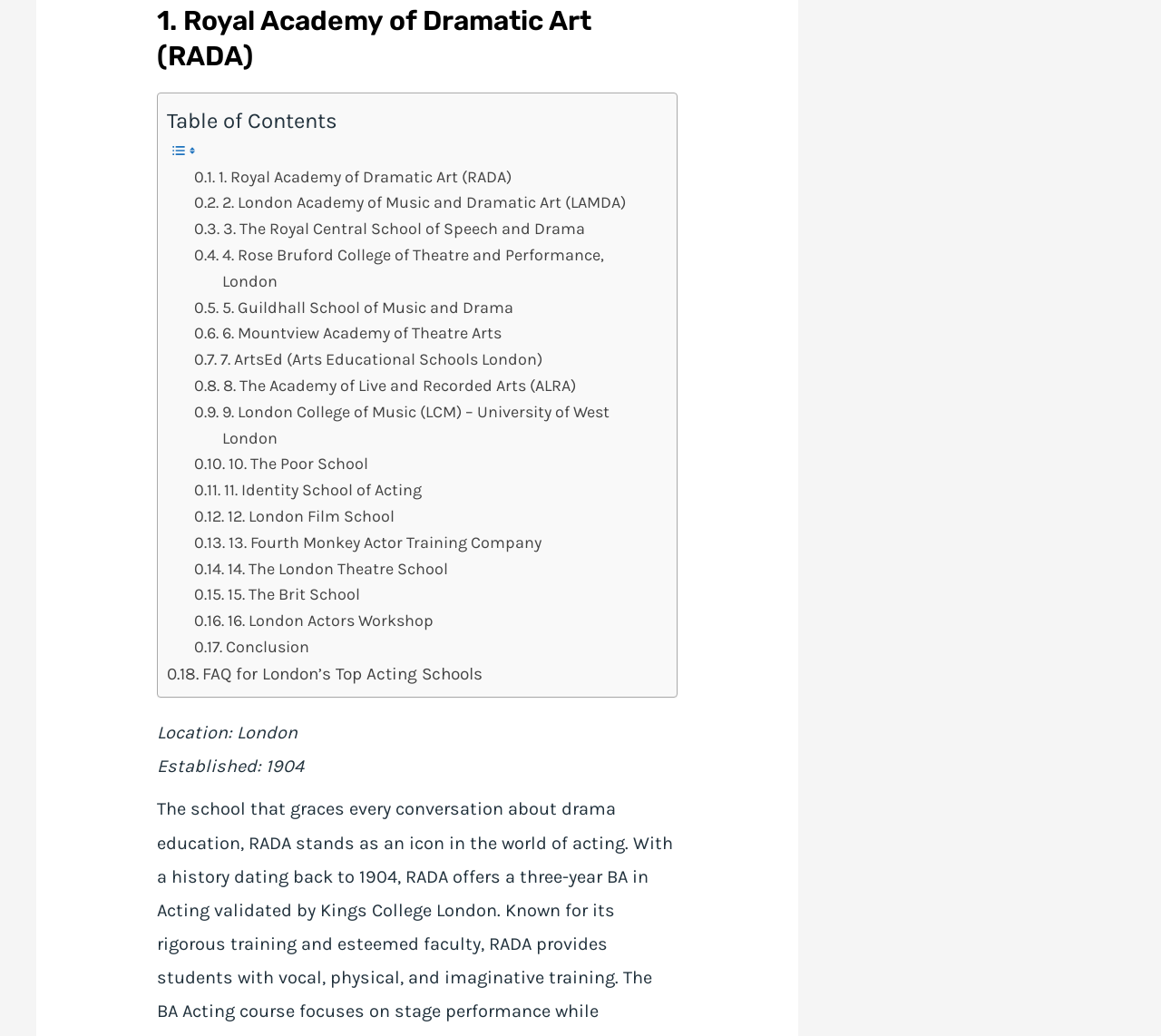Respond to the question below with a single word or phrase: What is the establishment year of RADA?

1904